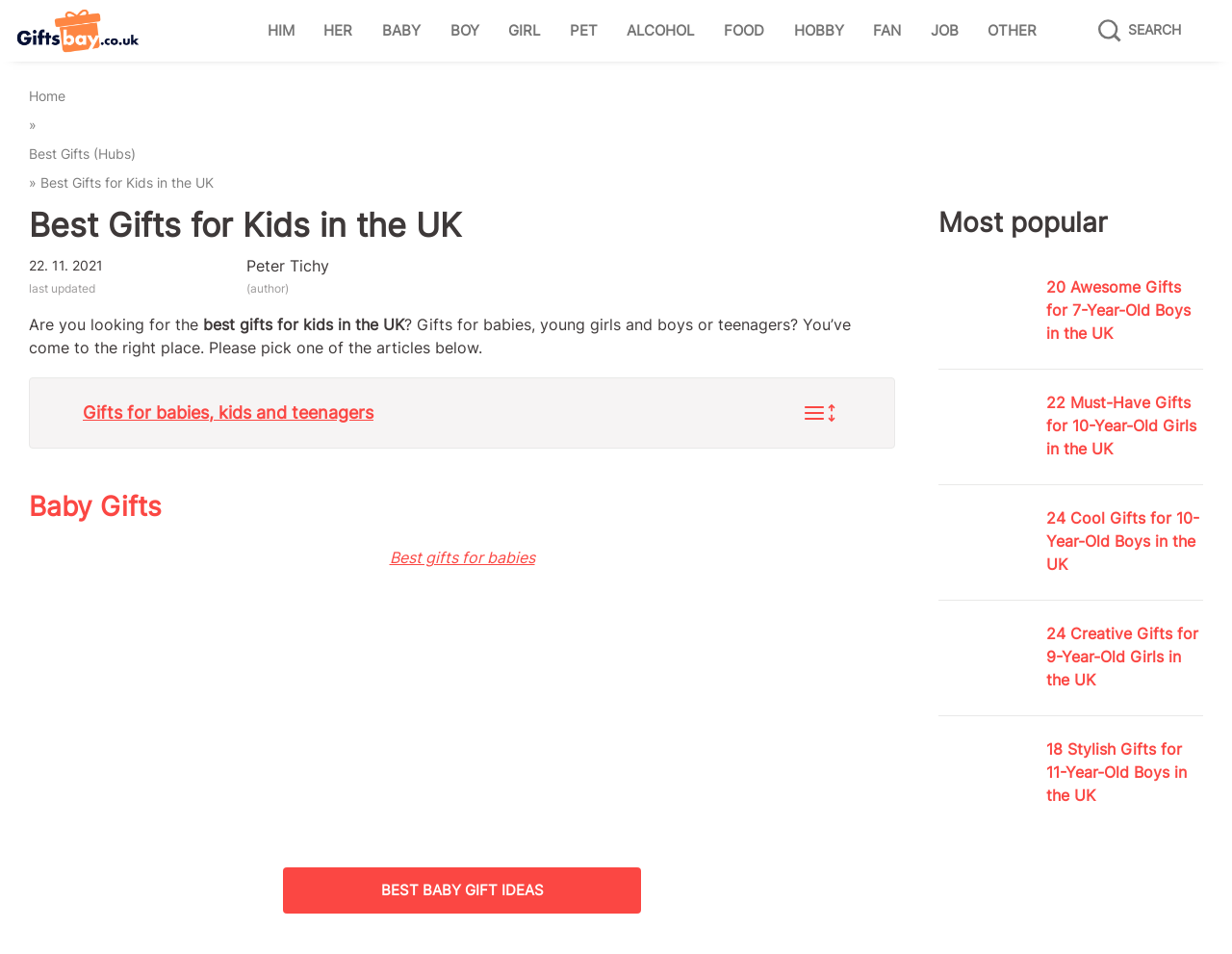Find the bounding box coordinates of the area to click in order to follow the instruction: "Click on 'Baby Gifts' to explore baby gift ideas".

[0.023, 0.513, 0.131, 0.548]